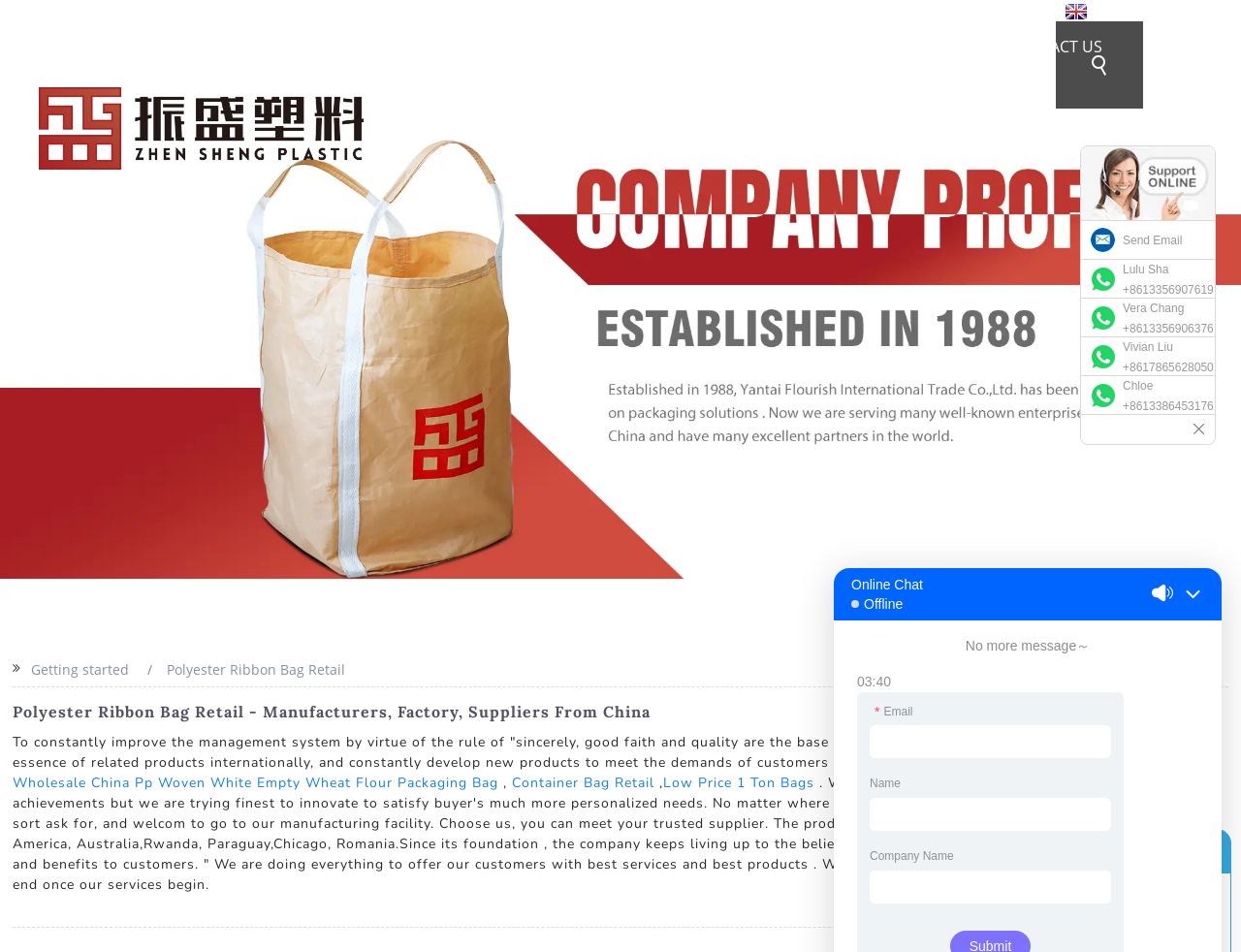How can customers contact the company?
Look at the image and answer the question using a single word or phrase.

Through email or phone